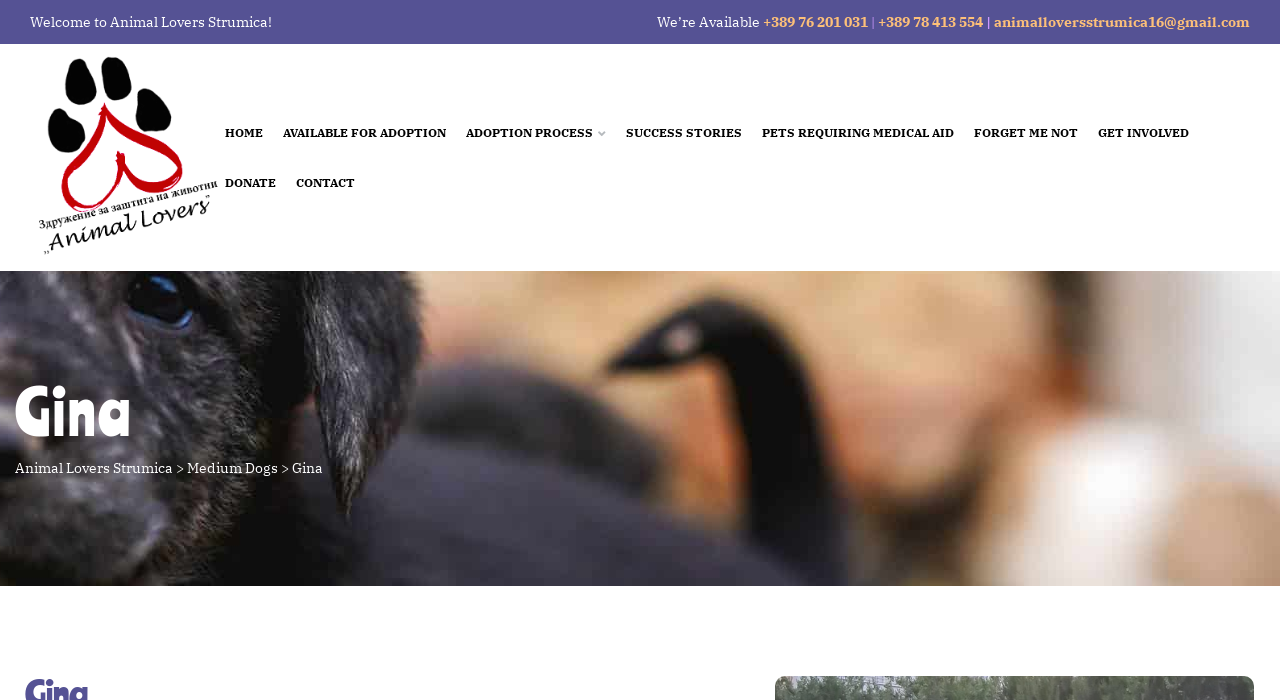Find and specify the bounding box coordinates that correspond to the clickable region for the instruction: "Click on the 'Login' link".

None